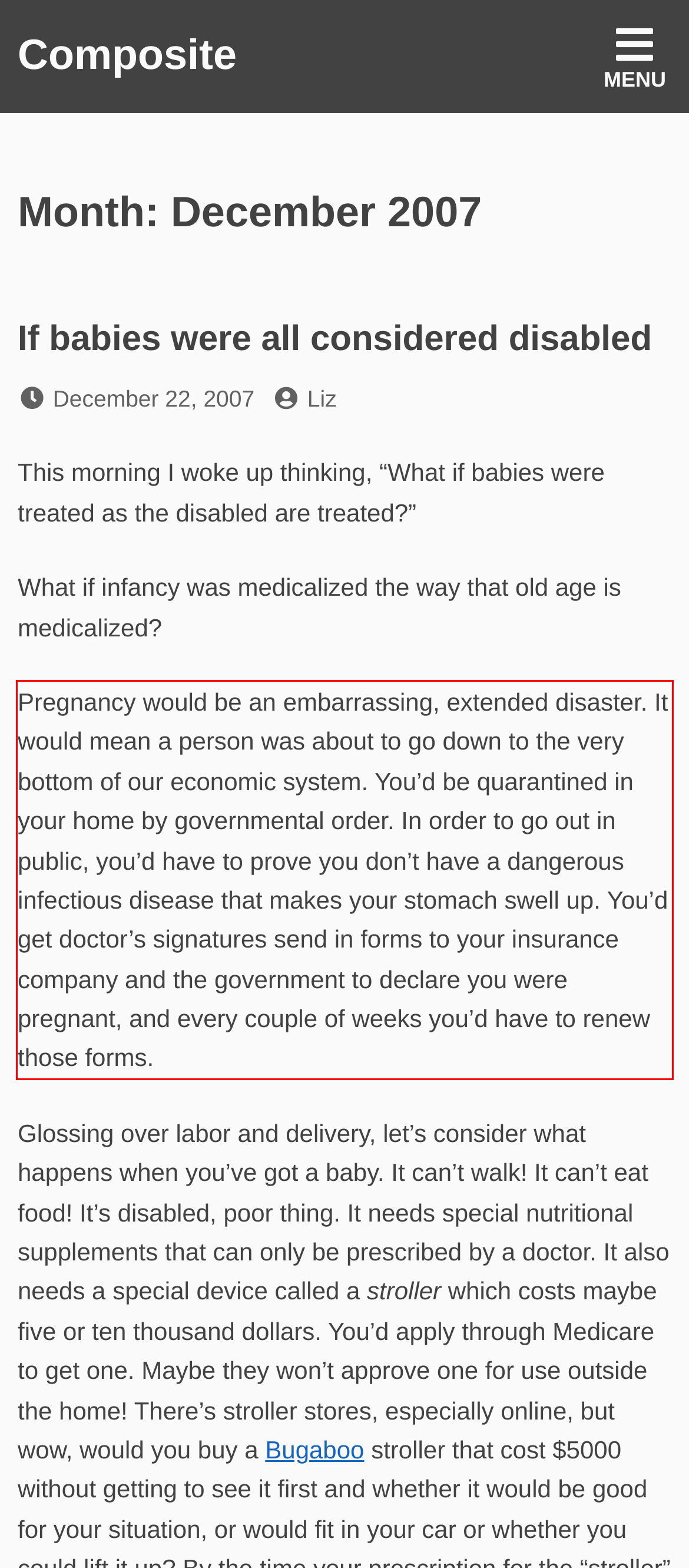Please examine the screenshot of the webpage and read the text present within the red rectangle bounding box.

Pregnancy would be an embarrassing, extended disaster. It would mean a person was about to go down to the very bottom of our economic system. You’d be quarantined in your home by governmental order. In order to go out in public, you’d have to prove you don’t have a dangerous infectious disease that makes your stomach swell up. You’d get doctor’s signatures send in forms to your insurance company and the government to declare you were pregnant, and every couple of weeks you’d have to renew those forms.